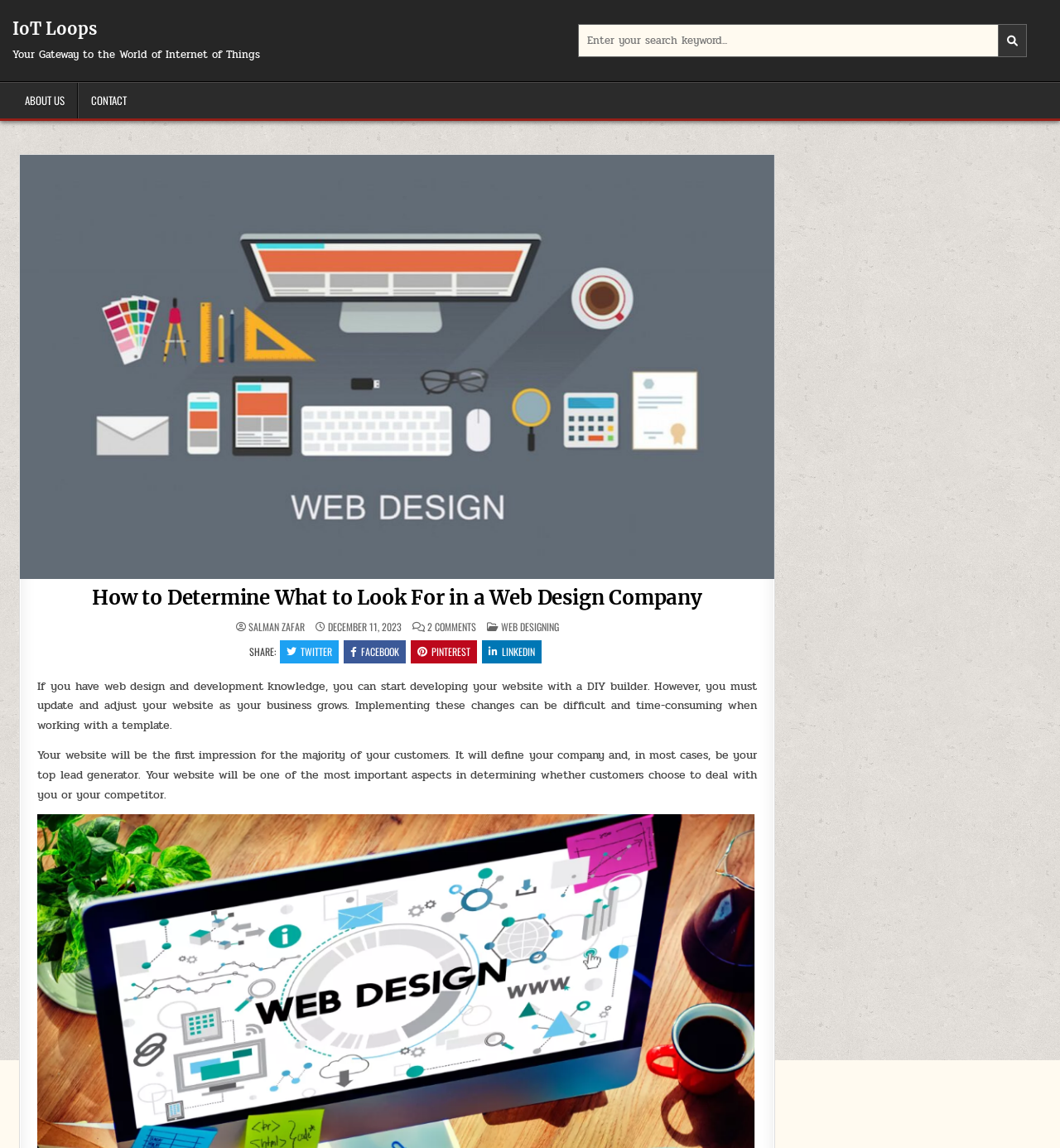Respond to the question below with a single word or phrase: How many social media platforms are available for sharing?

4